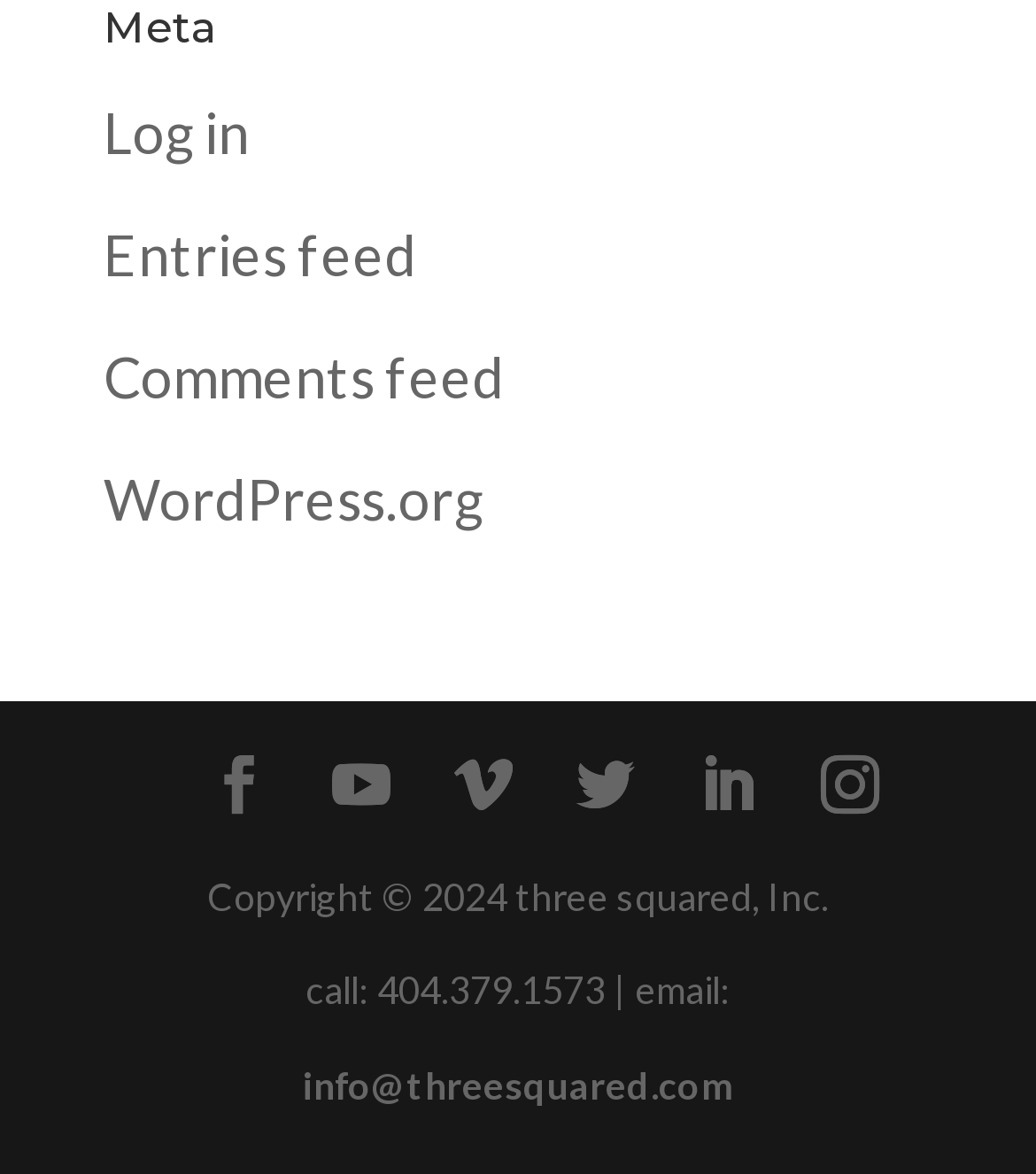Please identify the bounding box coordinates of the area that needs to be clicked to fulfill the following instruction: "View entries feed."

[0.1, 0.188, 0.403, 0.244]